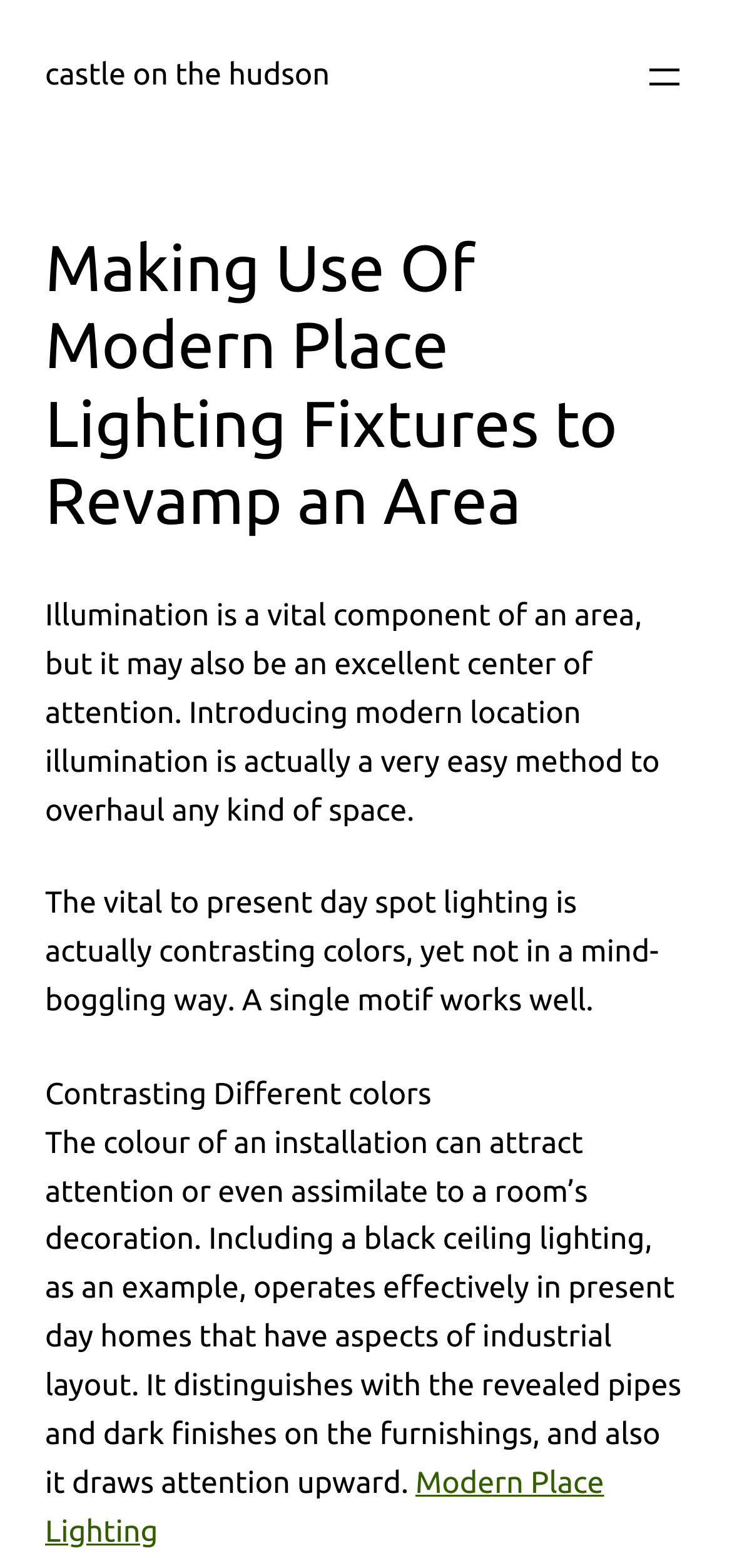Please reply to the following question with a single word or a short phrase:
What can attract attention in a room's decoration?

Colour of an installation